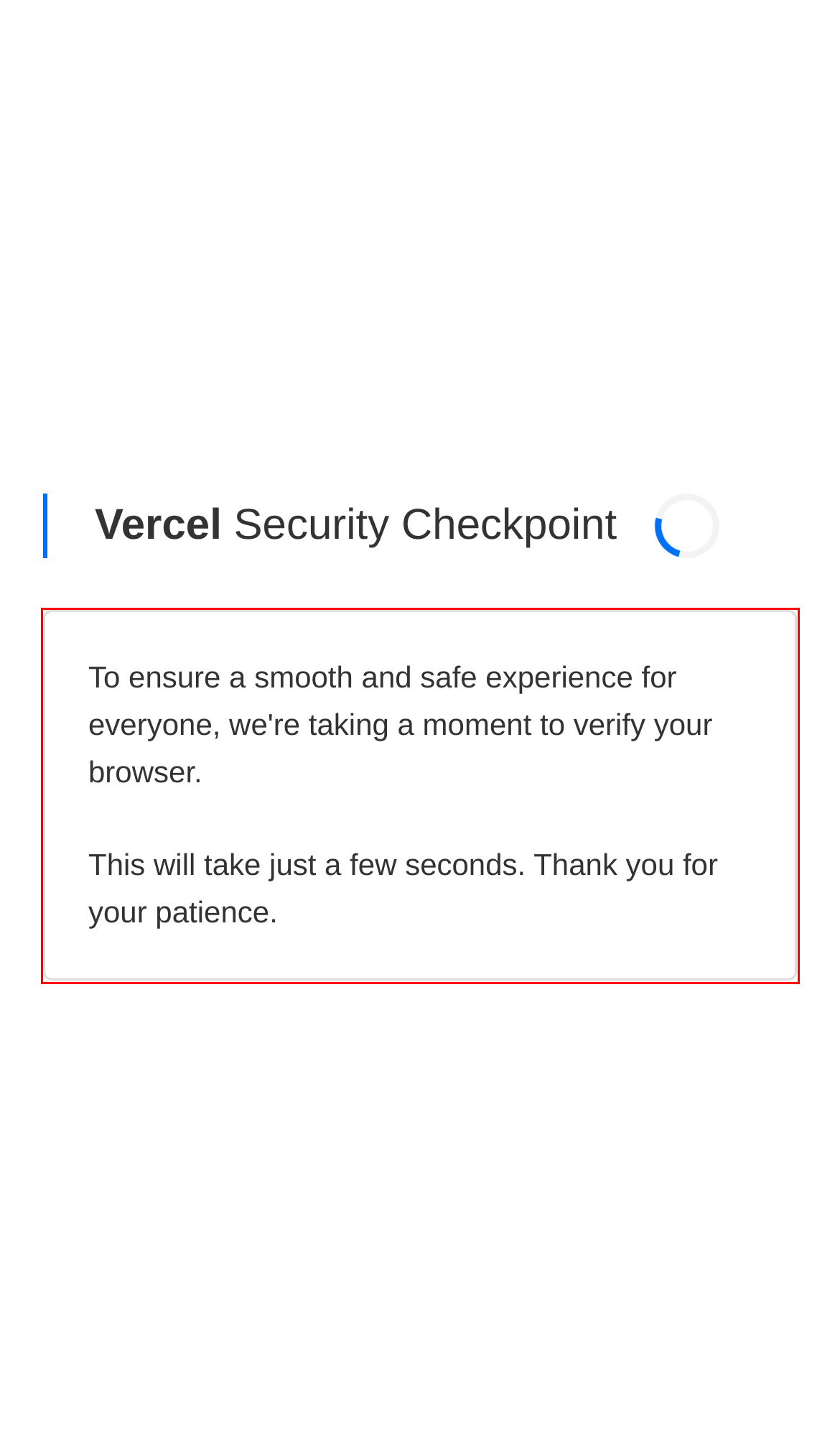Given the screenshot of a webpage, identify the red rectangle bounding box and recognize the text content inside it, generating the extracted text.

To ensure a smooth and safe experience for everyone, we're taking a moment to verify your browser. This will take just a few seconds. Thank you for your patience.